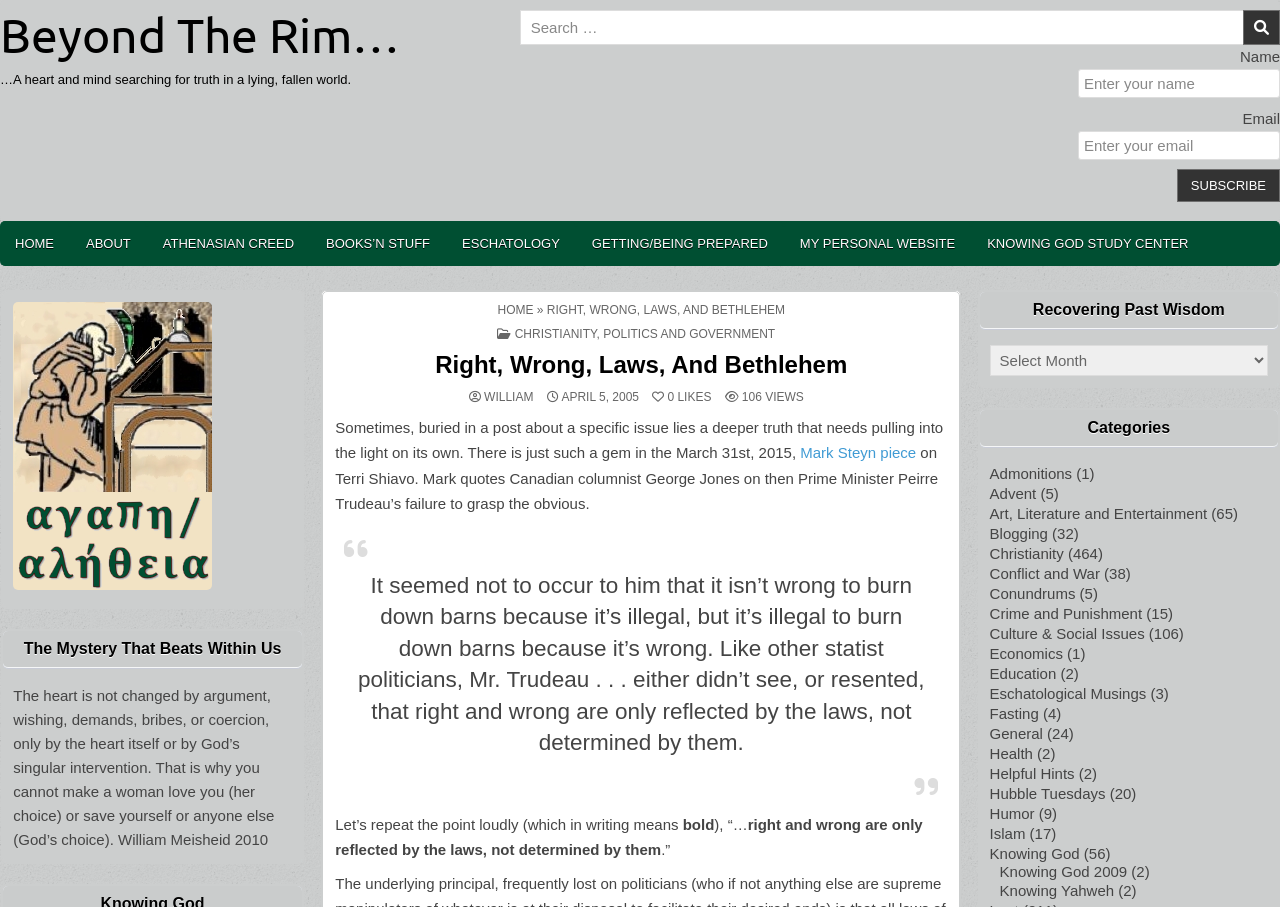Identify the bounding box coordinates of the region that should be clicked to execute the following instruction: "Go to the home page".

[0.0, 0.245, 0.055, 0.292]